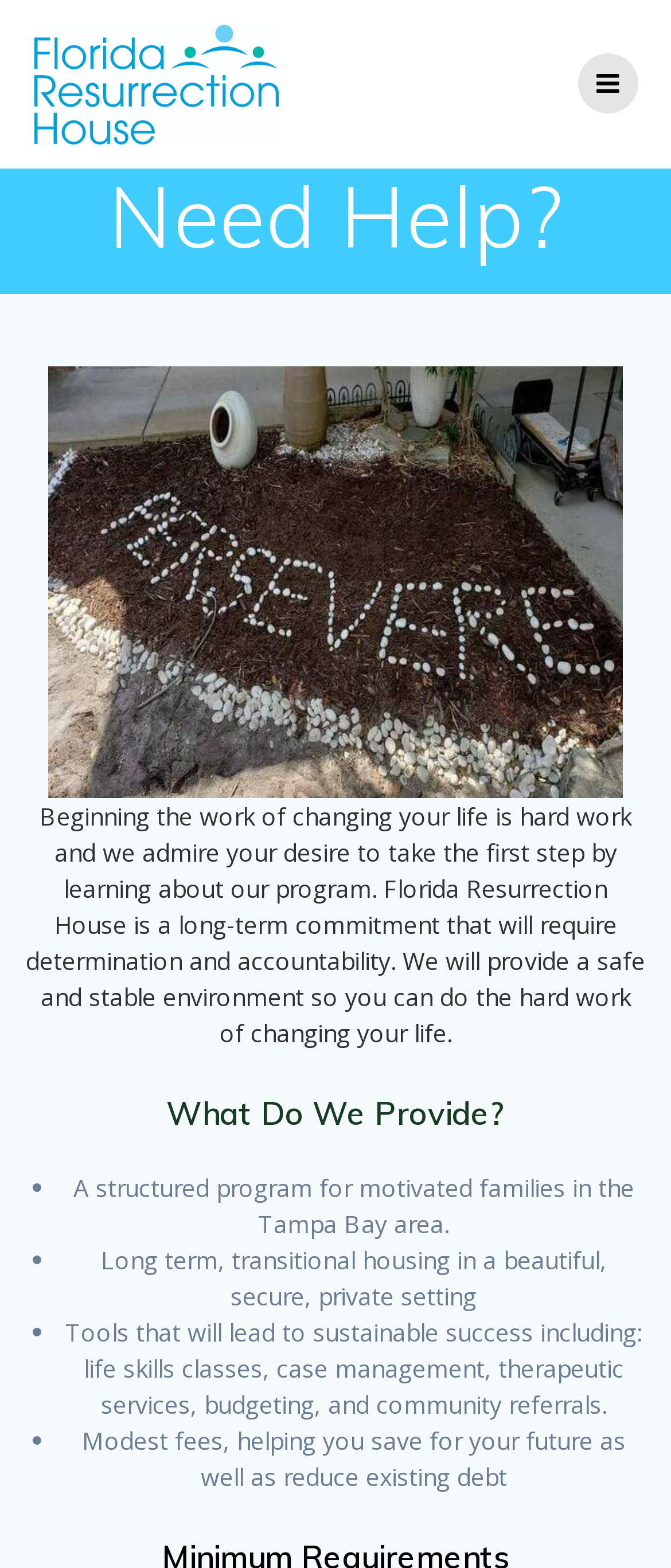Respond to the question with just a single word or phrase: 
What is provided in the program?

Structured program, housing, tools